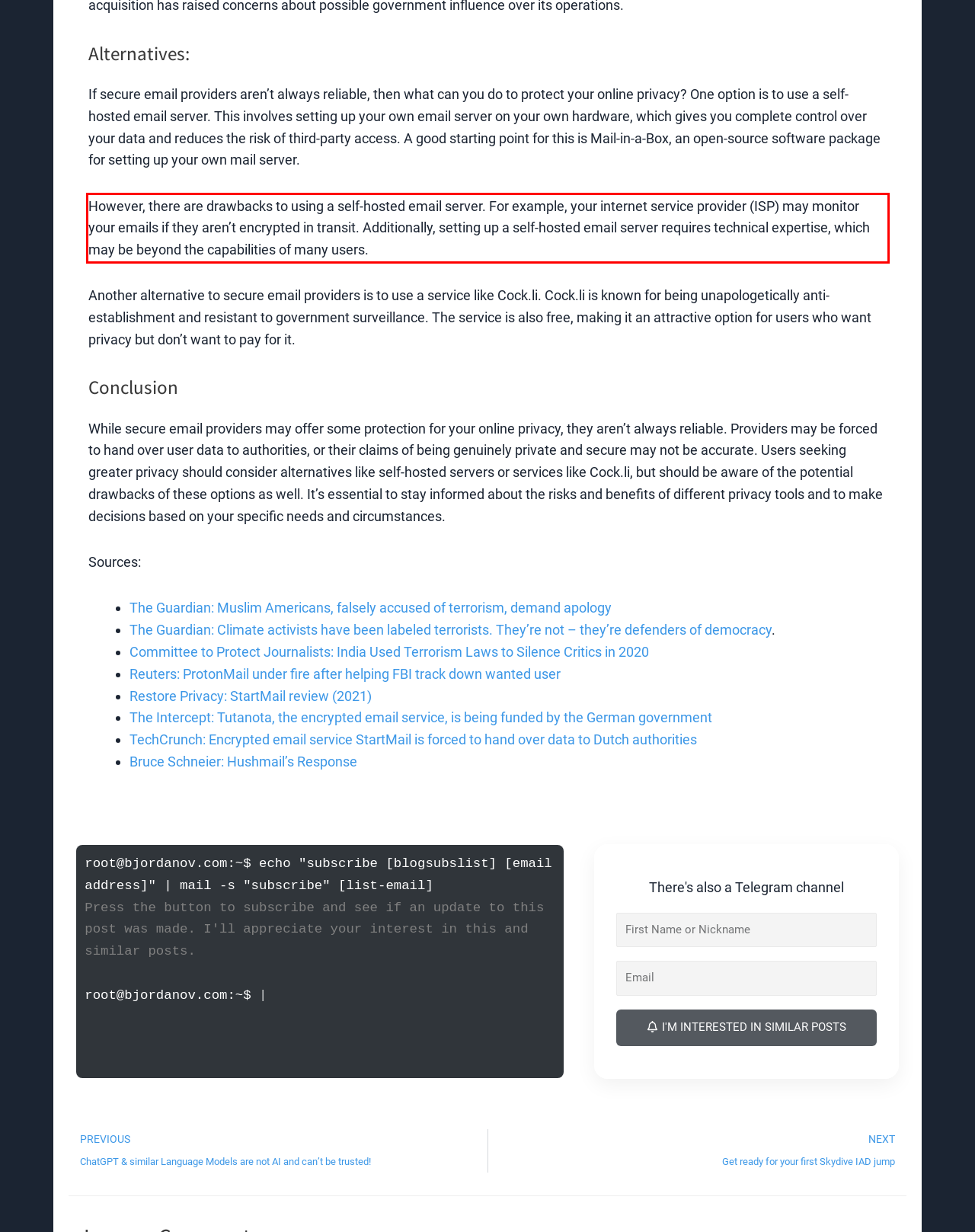Examine the webpage screenshot, find the red bounding box, and extract the text content within this marked area.

However, there are drawbacks to using a self-hosted email server. For example, your internet service provider (ISP) may monitor your emails if they aren’t encrypted in transit. Additionally, setting up a self-hosted email server requires technical expertise, which may be beyond the capabilities of many users.